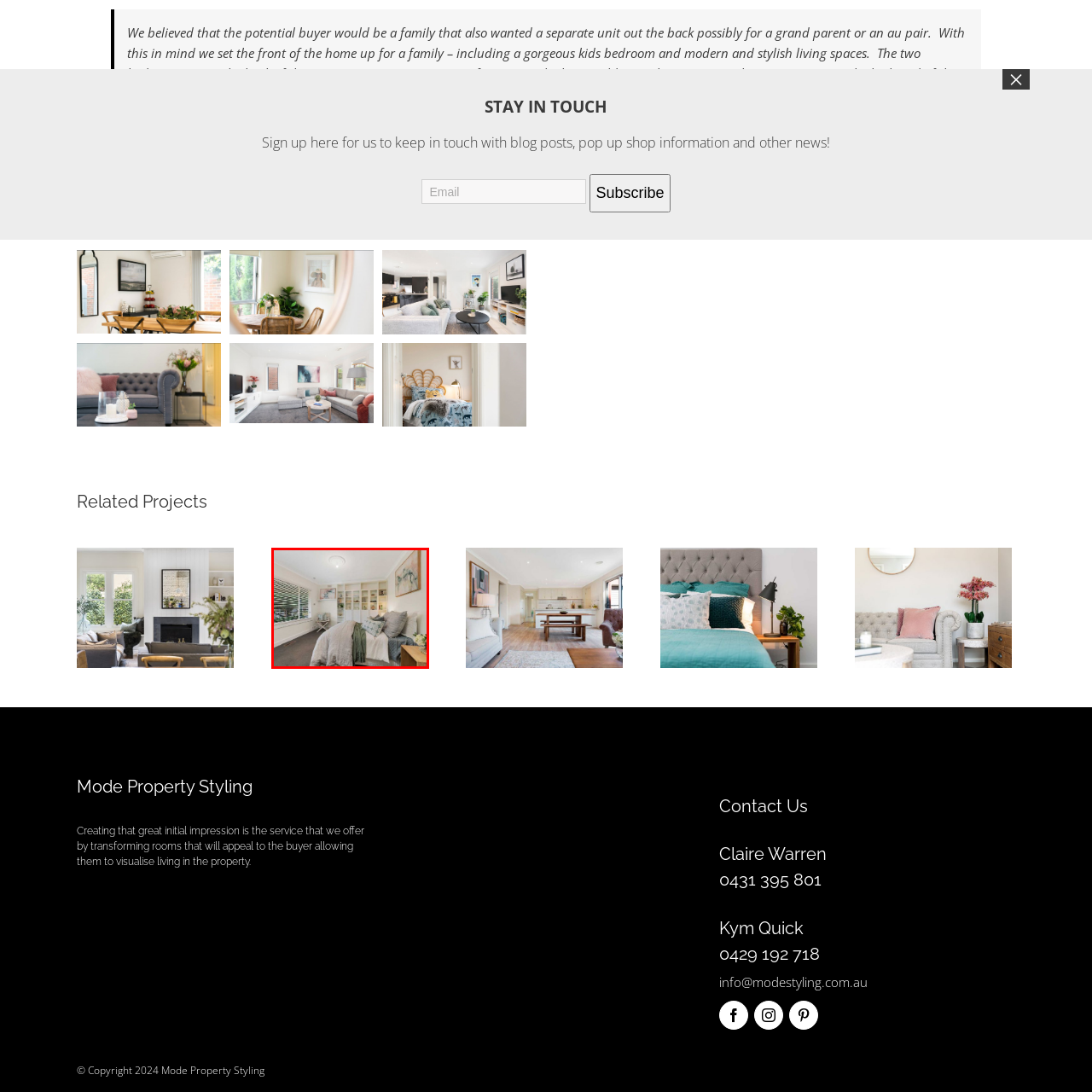Focus your attention on the picture enclosed within the red border and formulate a detailed answer to the question below, using the image as your primary reference: 
What type of blinds are used on the window?

The caption states that 'Natural light flows through the window adorned with horizontal blinds...' This indicates that the type of blinds used on the window are horizontal blinds.